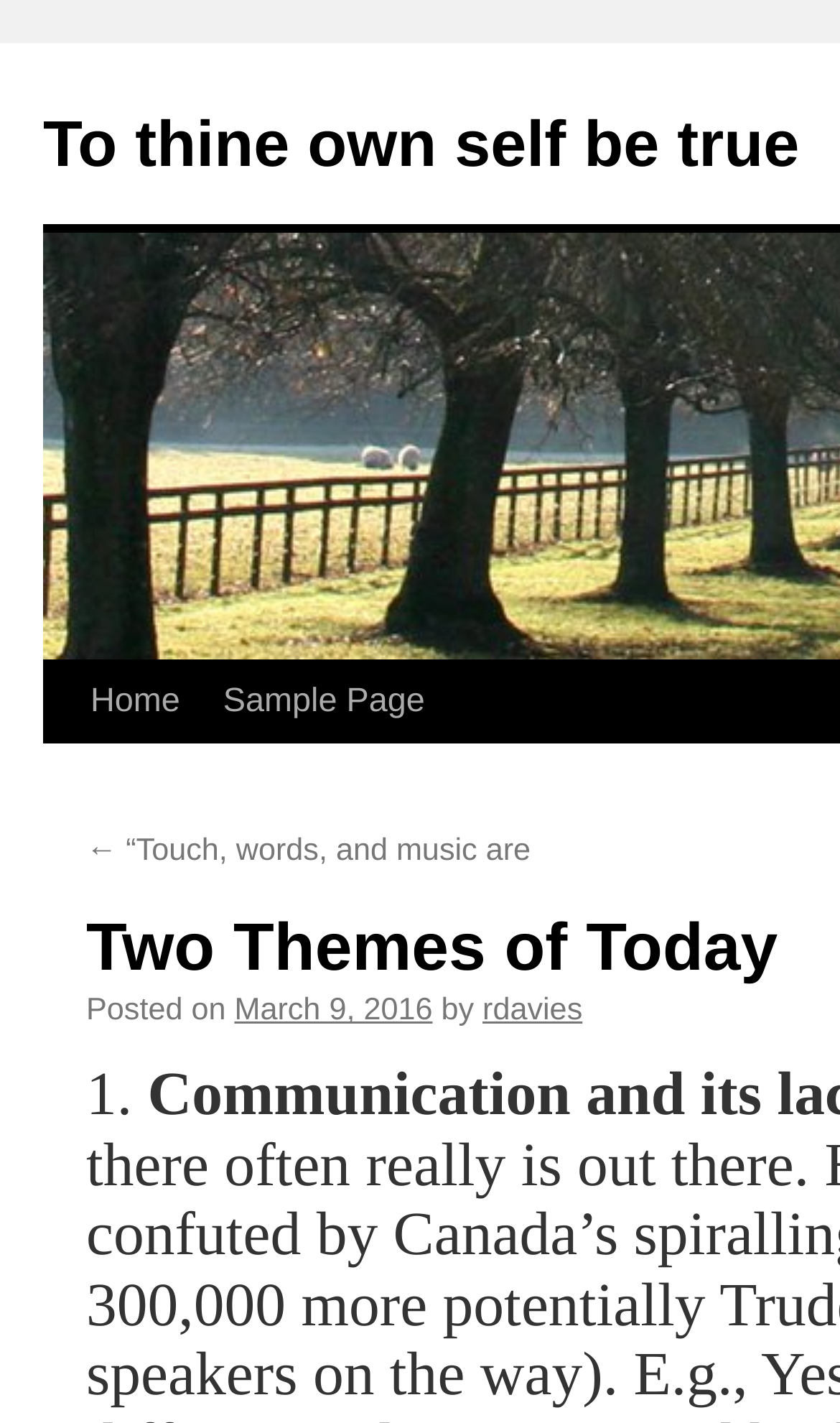Extract the bounding box coordinates for the described element: "March 9, 2016". The coordinates should be represented as four float numbers between 0 and 1: [left, top, right, bottom].

[0.279, 0.756, 0.515, 0.78]